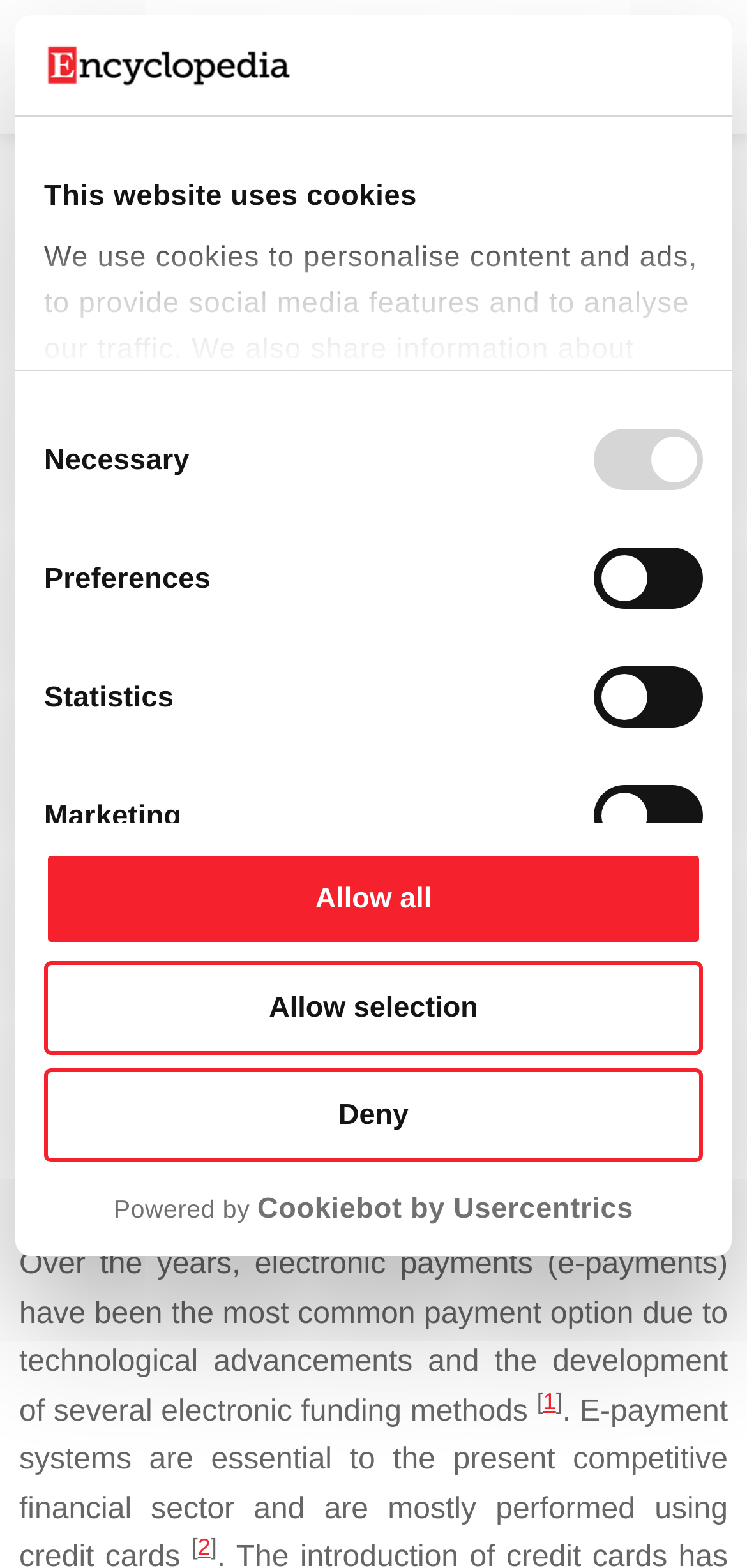Identify the bounding box coordinates of the clickable region necessary to fulfill the following instruction: "Read the contributor information". The bounding box coordinates should be four float numbers between 0 and 1, i.e., [left, top, right, bottom].

[0.251, 0.371, 0.696, 0.391]